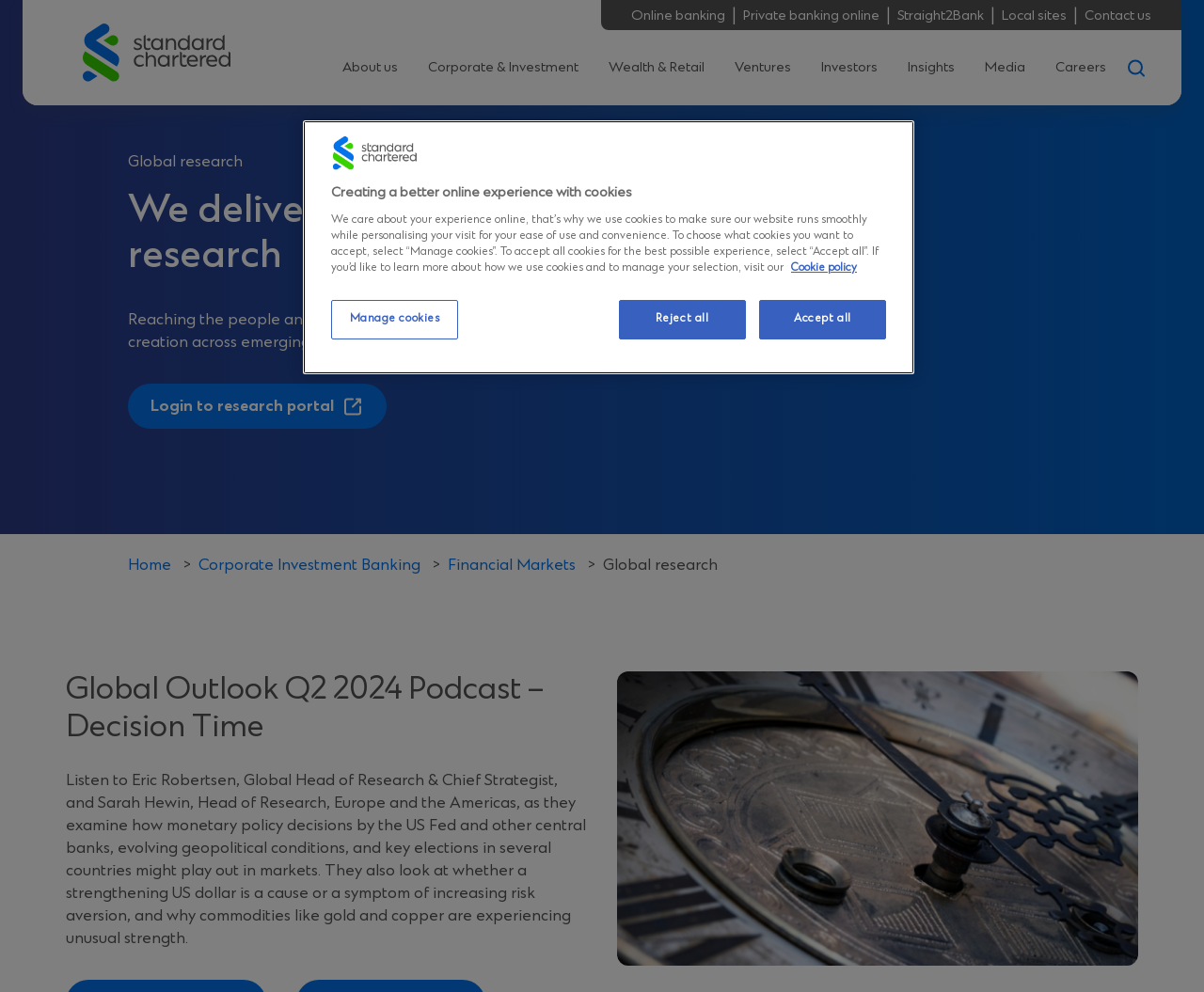Provide a brief response to the question below using a single word or phrase: 
How many navigation links are there?

9